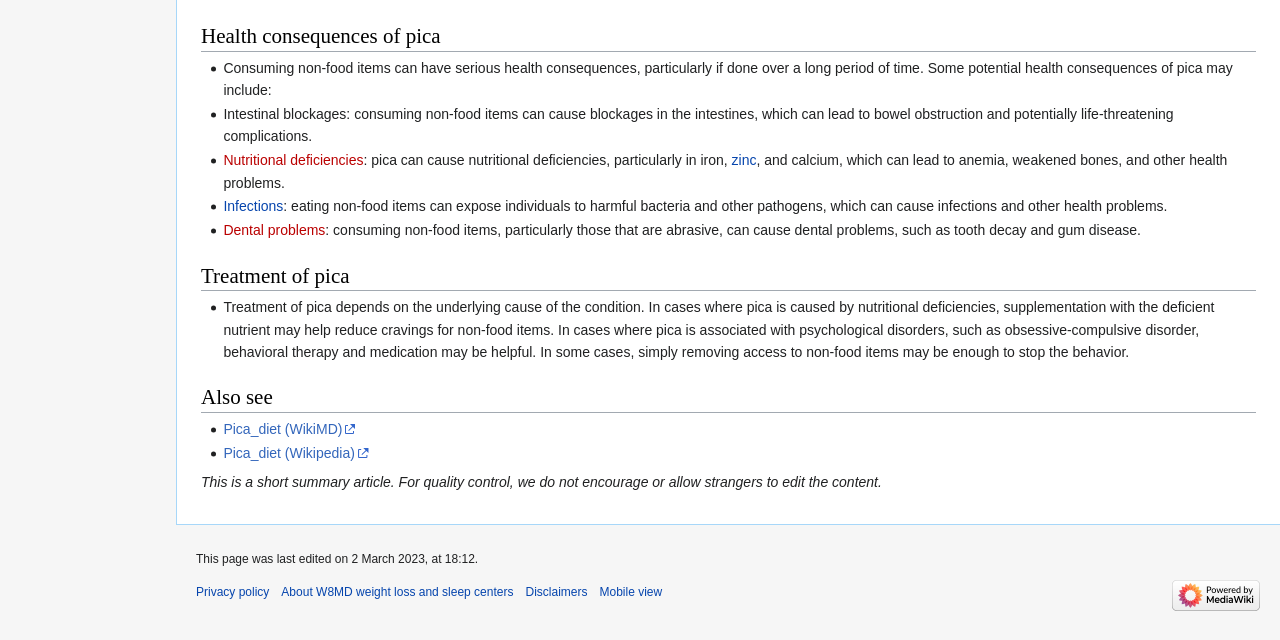Identify the bounding box for the given UI element using the description provided. Coordinates should be in the format (top-left x, top-left y, bottom-right x, bottom-right y) and must be between 0 and 1. Here is the description: alt="Powered by MediaWiki"

[0.916, 0.919, 0.984, 0.94]